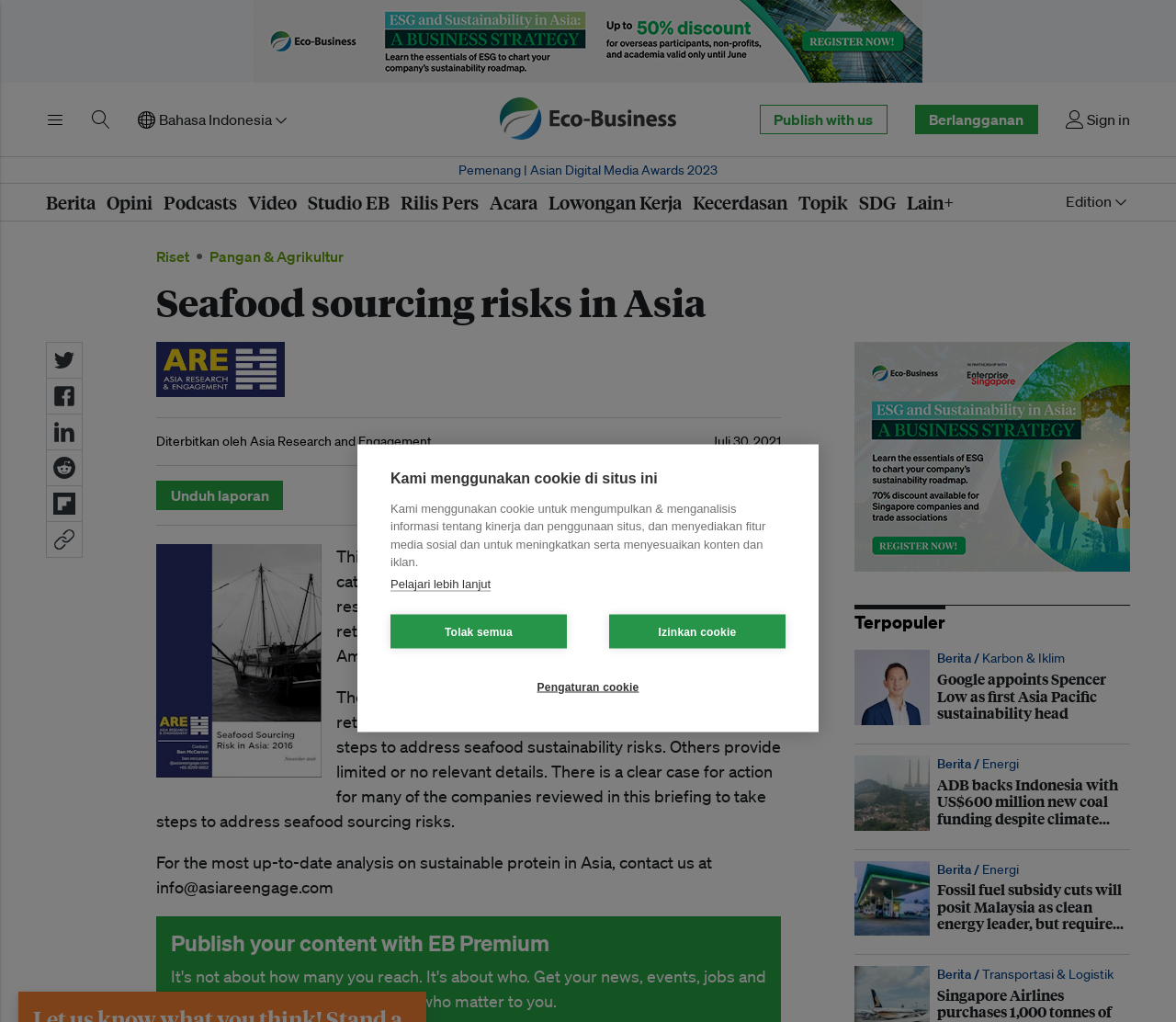What is the target audience of the webpage?
Based on the content of the image, thoroughly explain and answer the question.

The webpage is described as a 'briefing for investors and companies', suggesting that the target audience is professionals in the business and investment sectors who are interested in sustainable seafood sourcing practices in Asia.